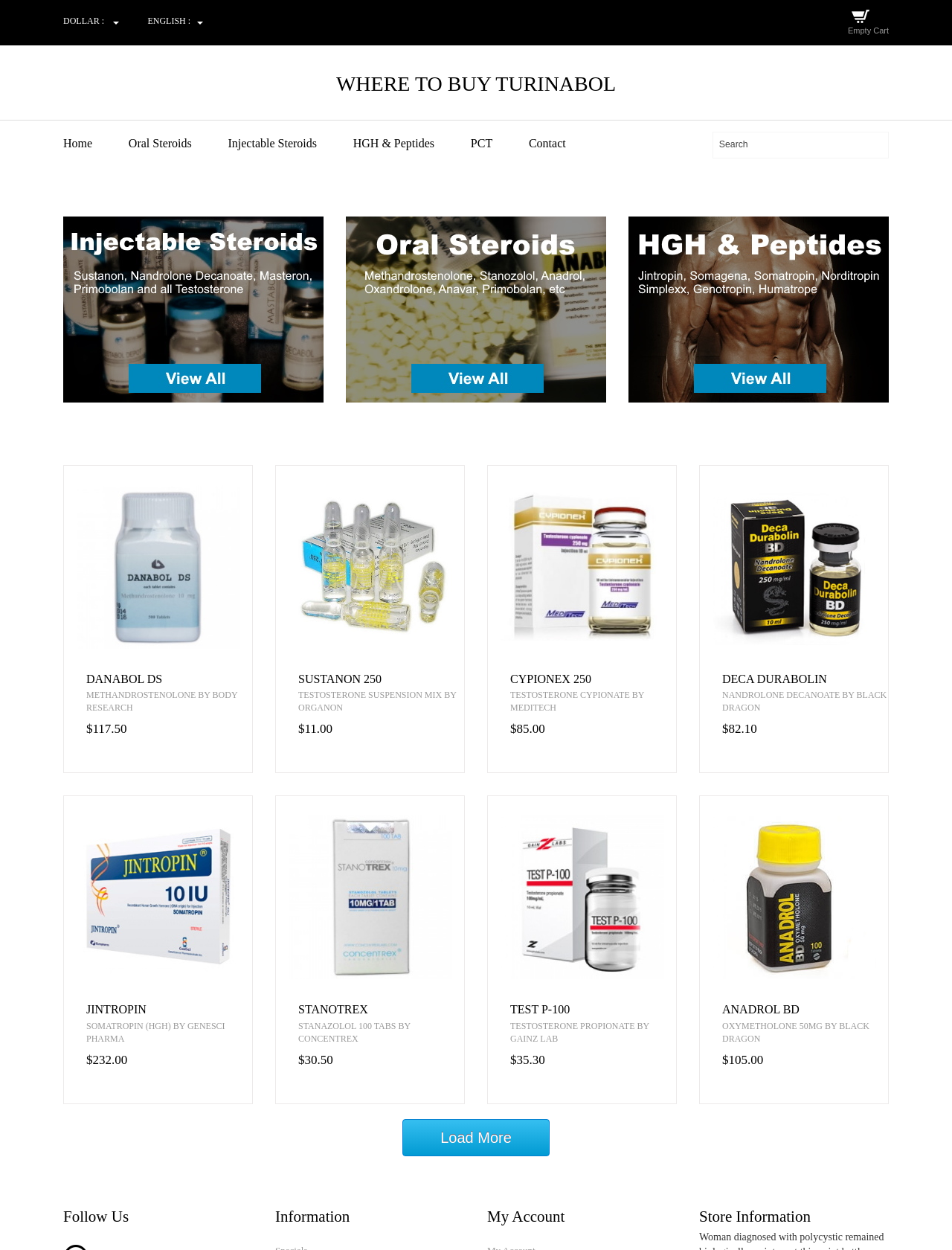Please determine the bounding box coordinates of the section I need to click to accomplish this instruction: "Load more products".

[0.423, 0.895, 0.577, 0.925]